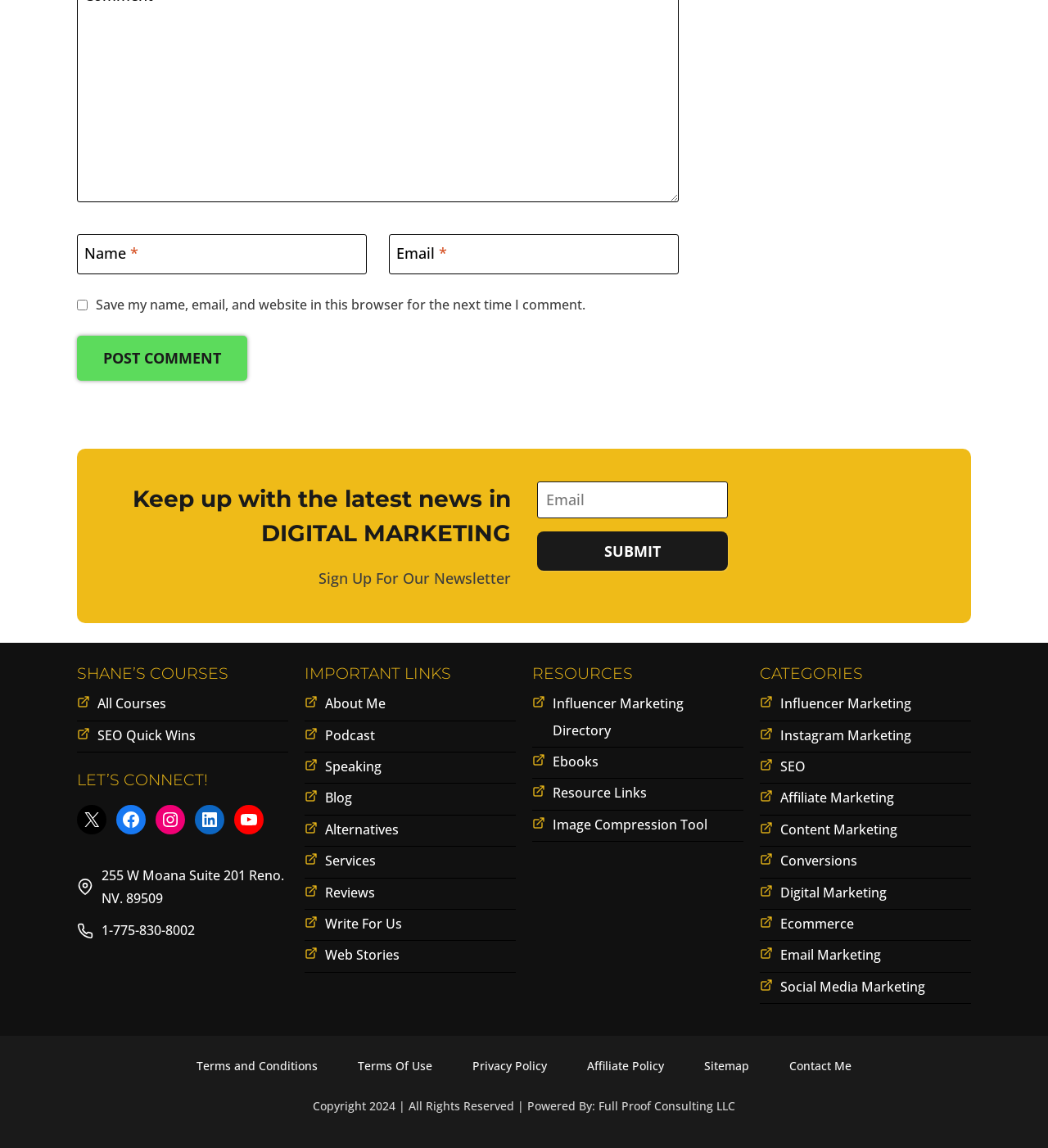Show the bounding box coordinates of the region that should be clicked to follow the instruction: "Subscribe to the newsletter."

[0.512, 0.463, 0.695, 0.497]